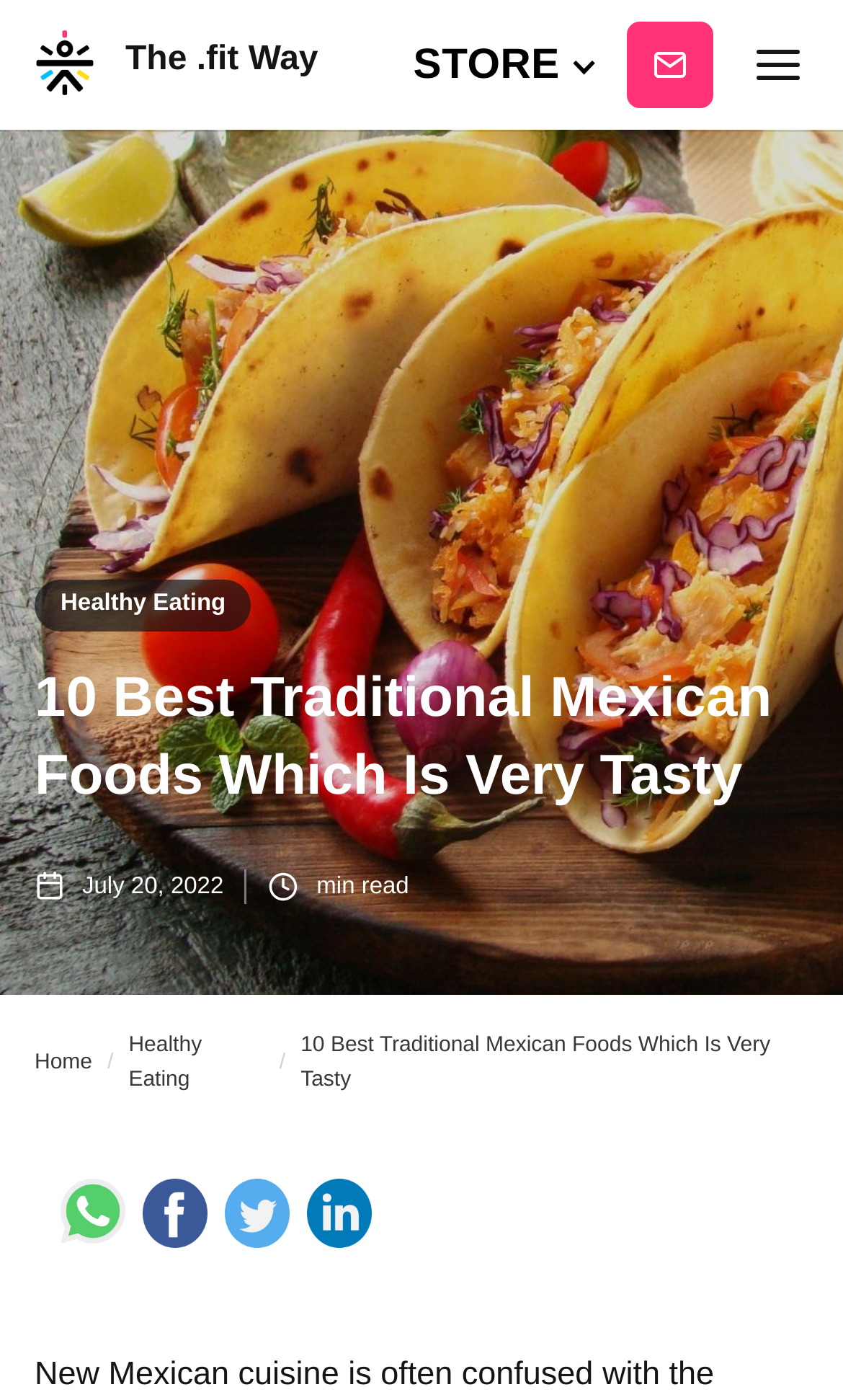Kindly determine the bounding box coordinates for the area that needs to be clicked to execute this instruction: "go to home page".

[0.0, 0.0, 0.413, 0.093]